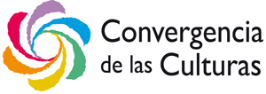Describe all the elements in the image with great detail.

The image features the logo of "Convergencia de las Culturas," which translates to "Convergence of Cultures." The logo displays a vibrant swirl composed of colorful segments in shades of purple, pink, orange, and green, symbolizing diversity and unity among various cultures. The accompanying text highlights the initiative's focus on bringing together different cultural perspectives, promoting understanding, and fostering collaboration within a global context. This visual representation underscores the mission of cultural convergence and the celebration of shared values among diverse communities.